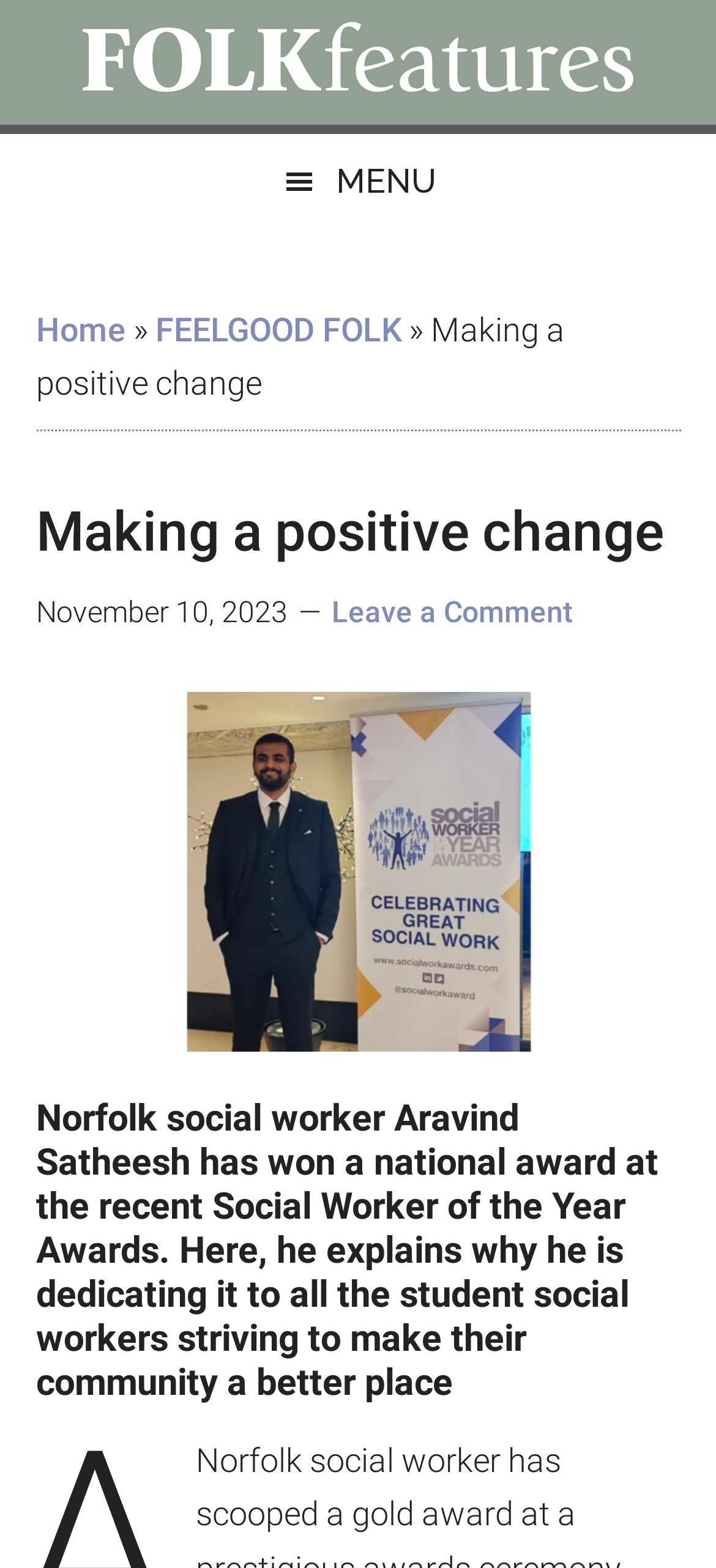What is the name of the award won by Aravind Satheesh?
Carefully examine the image and provide a detailed answer to the question.

The webpage mentions that Aravind Satheesh has won the Student Social Worker of the Year Award. This information is provided in the first paragraph of the webpage.